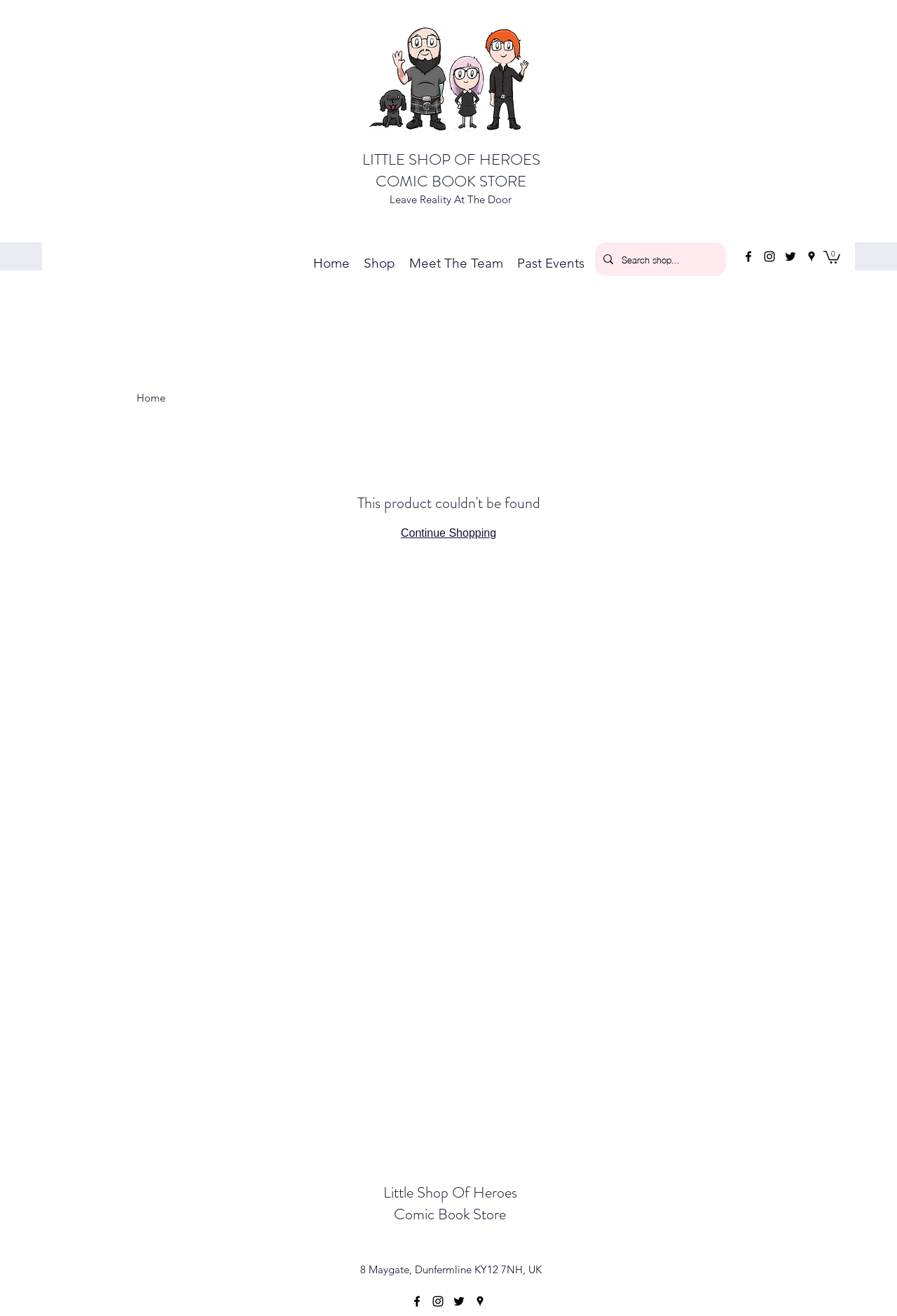Refer to the image and provide an in-depth answer to the question:
What social media platforms are linked from the webpage?

I found the answer by looking at the social media links section, which contains icons and links to Facebook, Instagram, Twitter, and Google Places. This suggests that the webpage is linked to these social media platforms.